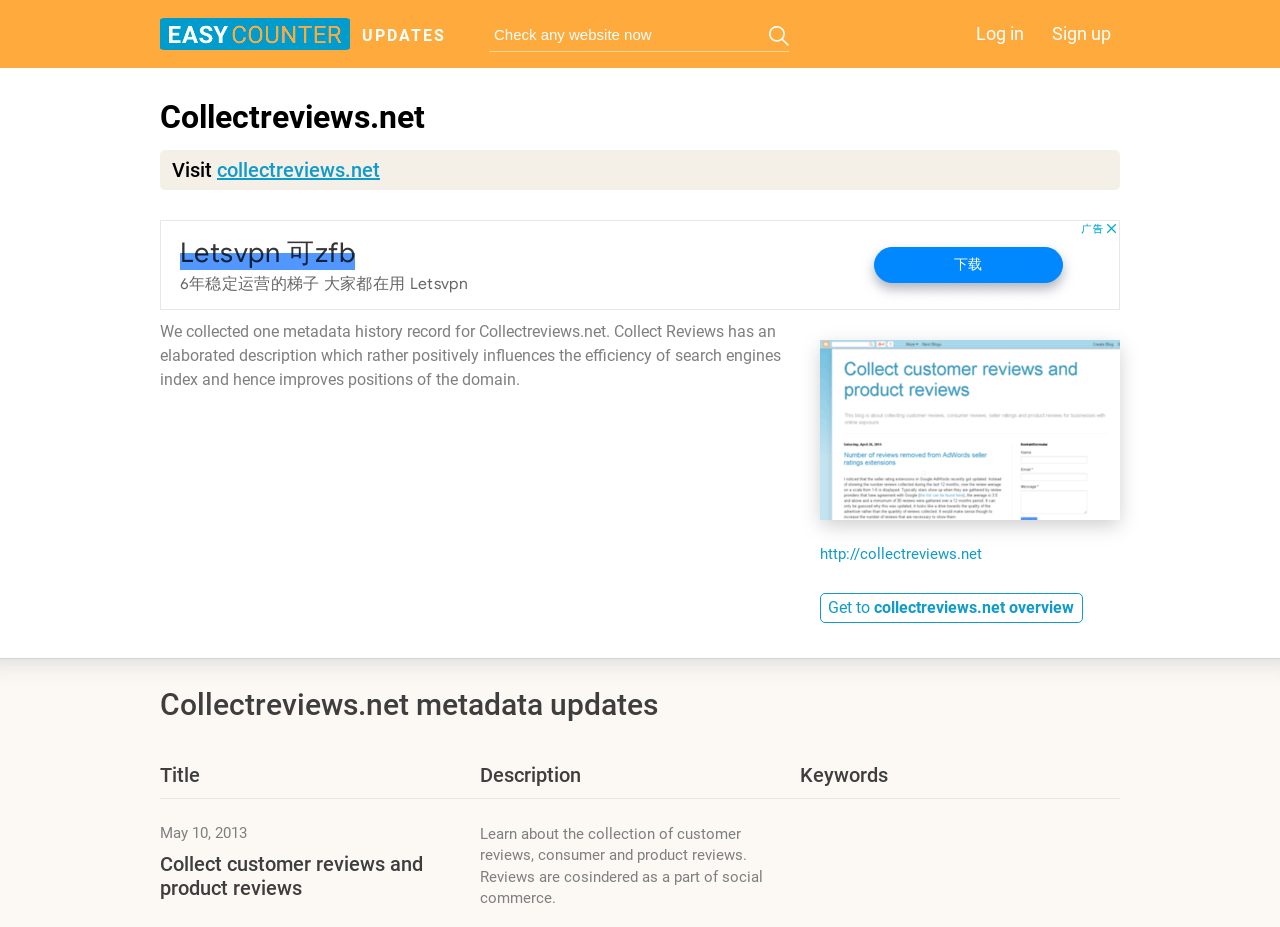Provide the bounding box coordinates of the section that needs to be clicked to accomplish the following instruction: "Log in."

[0.755, 0.02, 0.807, 0.052]